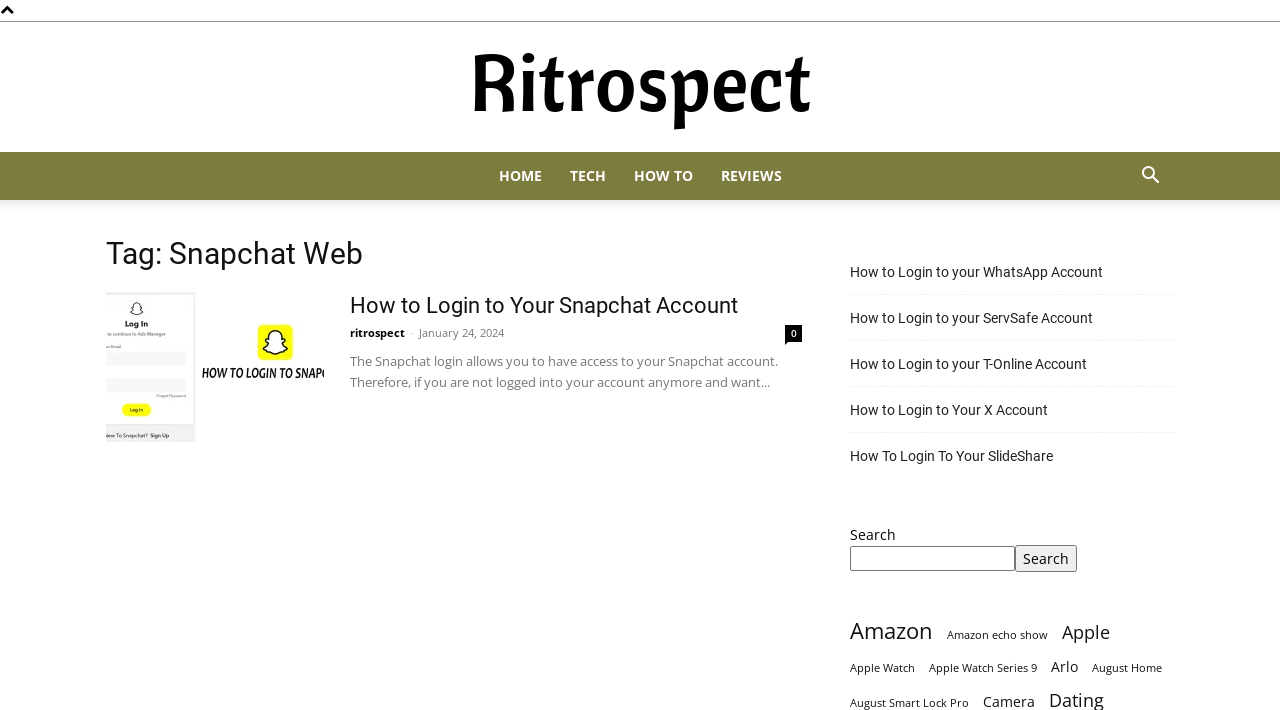Refer to the element description Apple Watch Series 9 and identify the corresponding bounding box in the screenshot. Format the coordinates as (top-left x, top-left y, bottom-right x, bottom-right y) with values in the range of 0 to 1.

[0.726, 0.927, 0.81, 0.956]